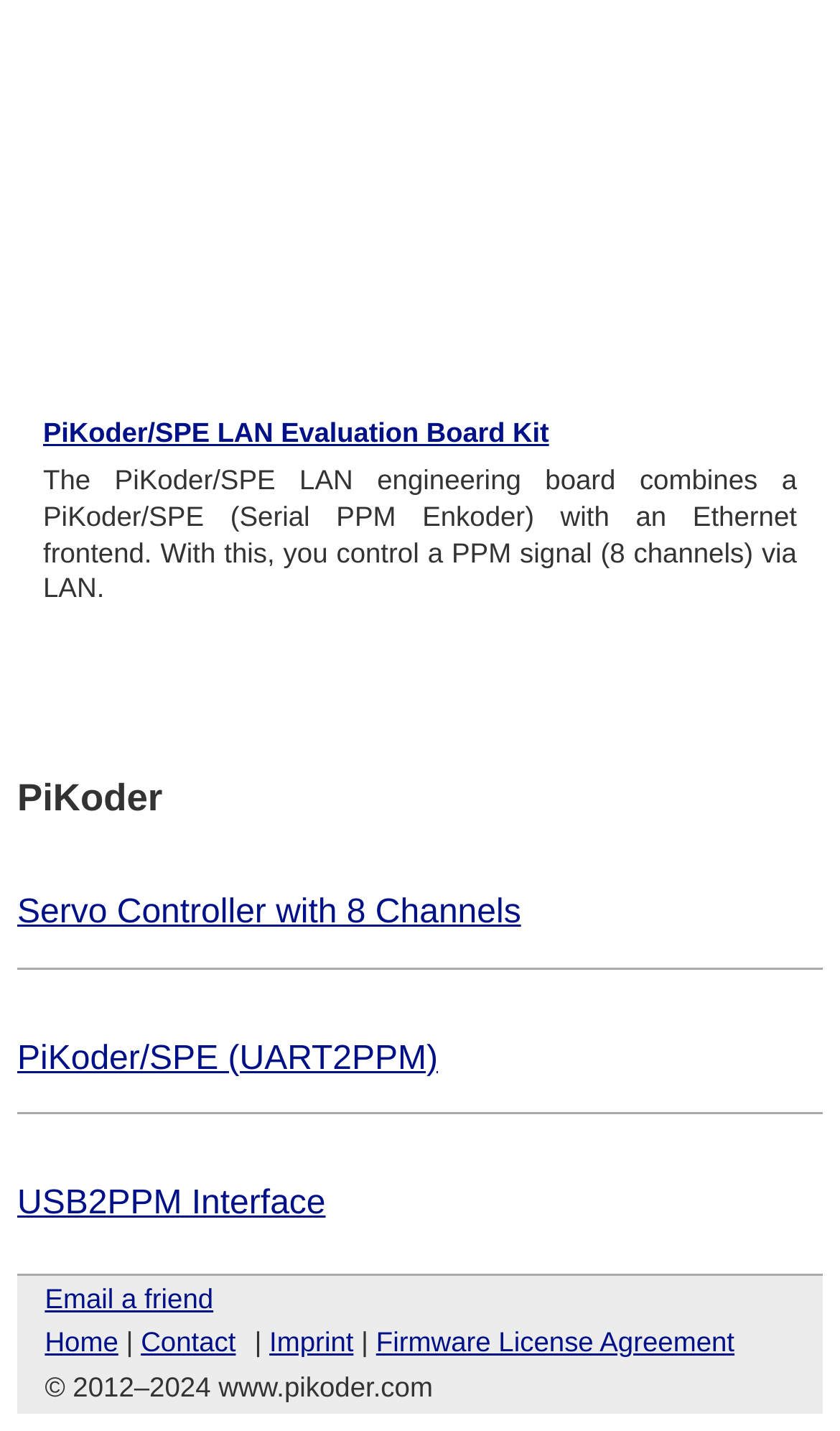How many channels does the servo controller have?
Please give a detailed and elaborate answer to the question.

According to the webpage, the servo controller has 8 channels, as mentioned in the LayoutTableCell 'Servo Controller with 8 Channels'.